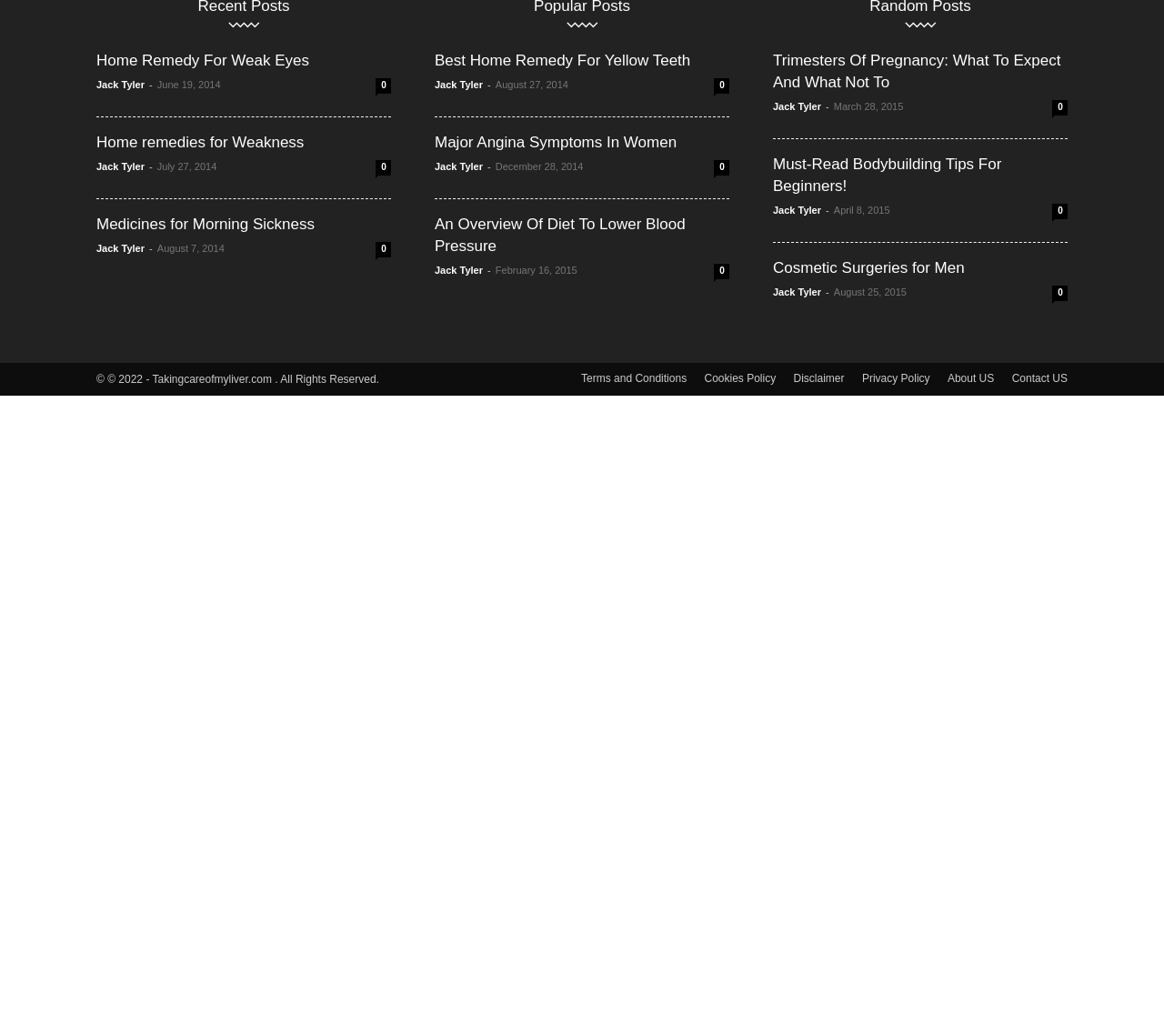Based on the visual content of the image, answer the question thoroughly: What is the copyright year of the website?

The StaticText element at the bottom of the webpage has the text '© 2022 - Takingcareofmyliver.com. All Rights Reserved.', which indicates that the website's copyright year is 2022.